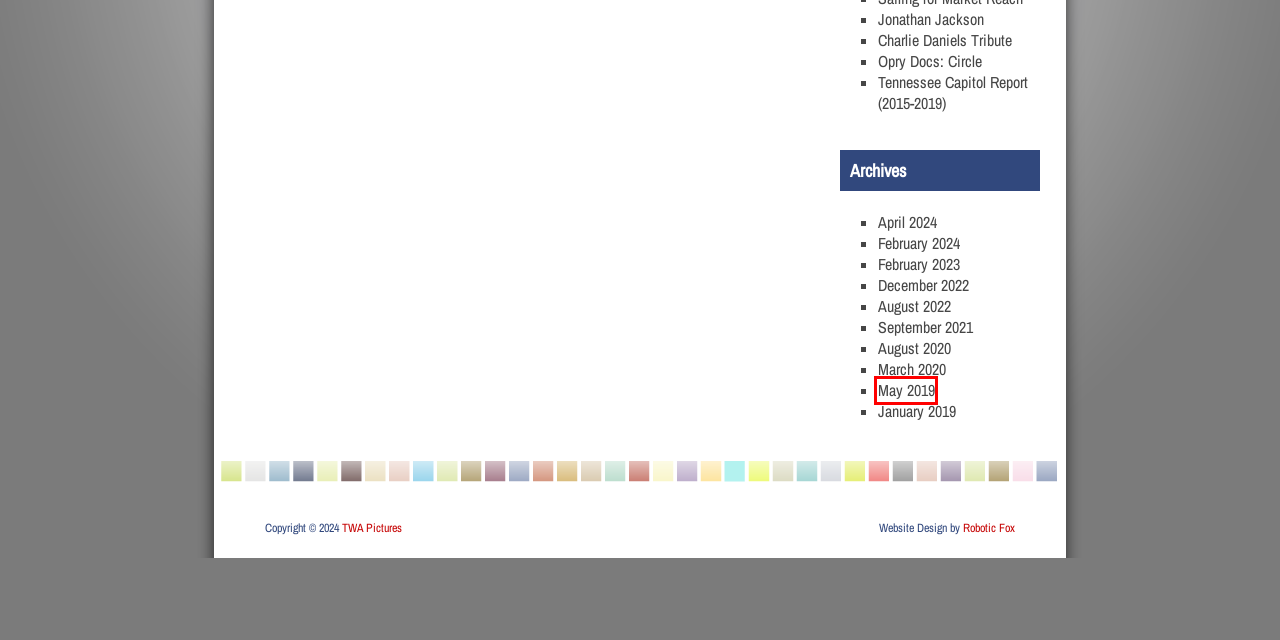Provided is a screenshot of a webpage with a red bounding box around an element. Select the most accurate webpage description for the page that appears after clicking the highlighted element. Here are the candidates:
A. TWAPictures: Archives for August 2022 |
B. TWAPictures: Archives for August 2020 |
C. TWAPictures: Archives for January 2019 |
D. TWAPictures: Archives for February 2024 |
E. TWAPictures: Archives for April 2024 |
F. TWAPictures: Archives for May 2019 |
G. TWAPictures: Tennessee Capitol Report (2015-2019)
H. TWAPictures: Archives for February 2023 |

F